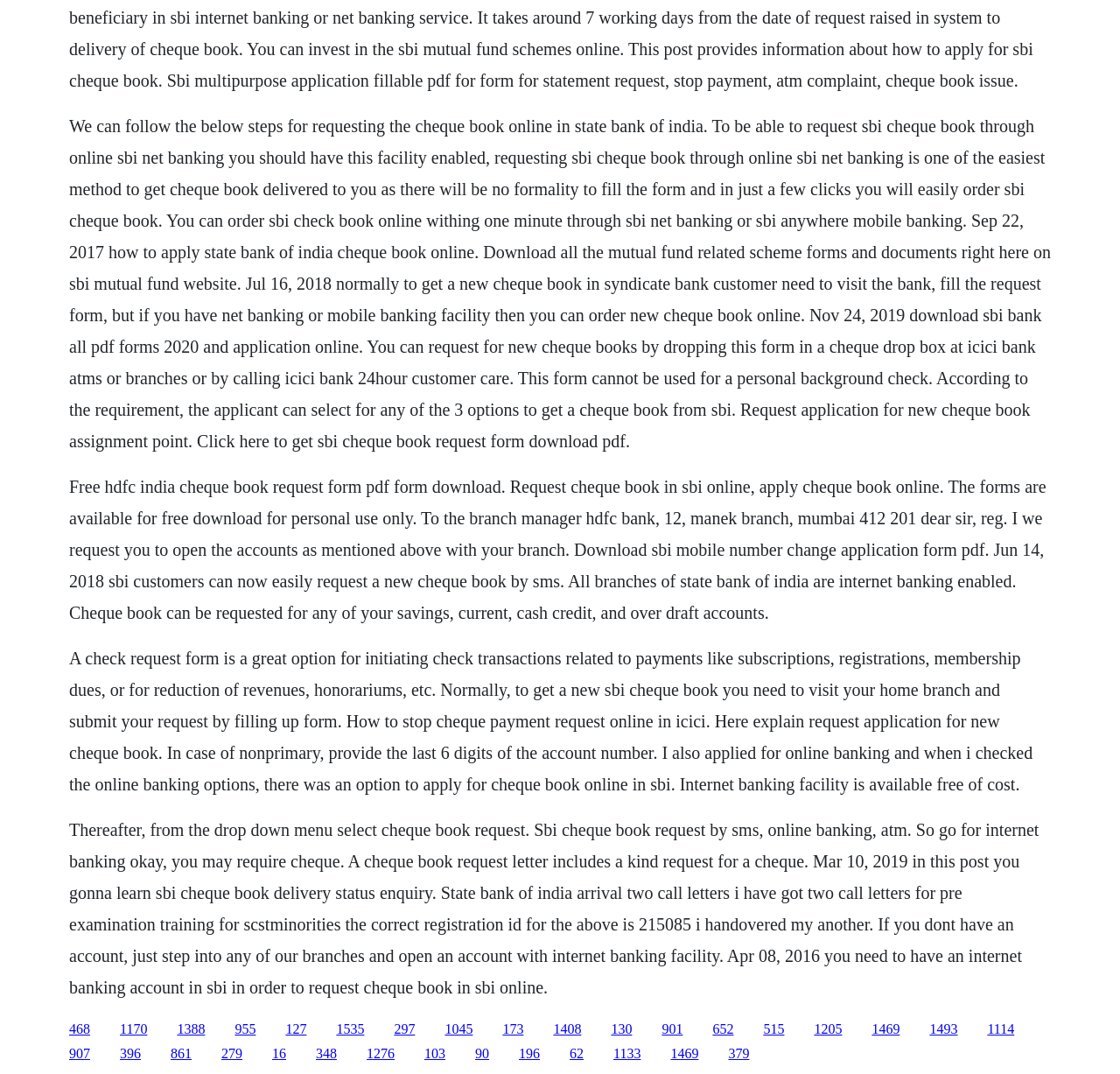Determine the bounding box coordinates of the clickable element to achieve the following action: 'Click the link to get SBI cheque book delivery status'. Provide the coordinates as four float values between 0 and 1, formatted as [left, top, right, bottom].

[0.546, 0.951, 0.564, 0.965]